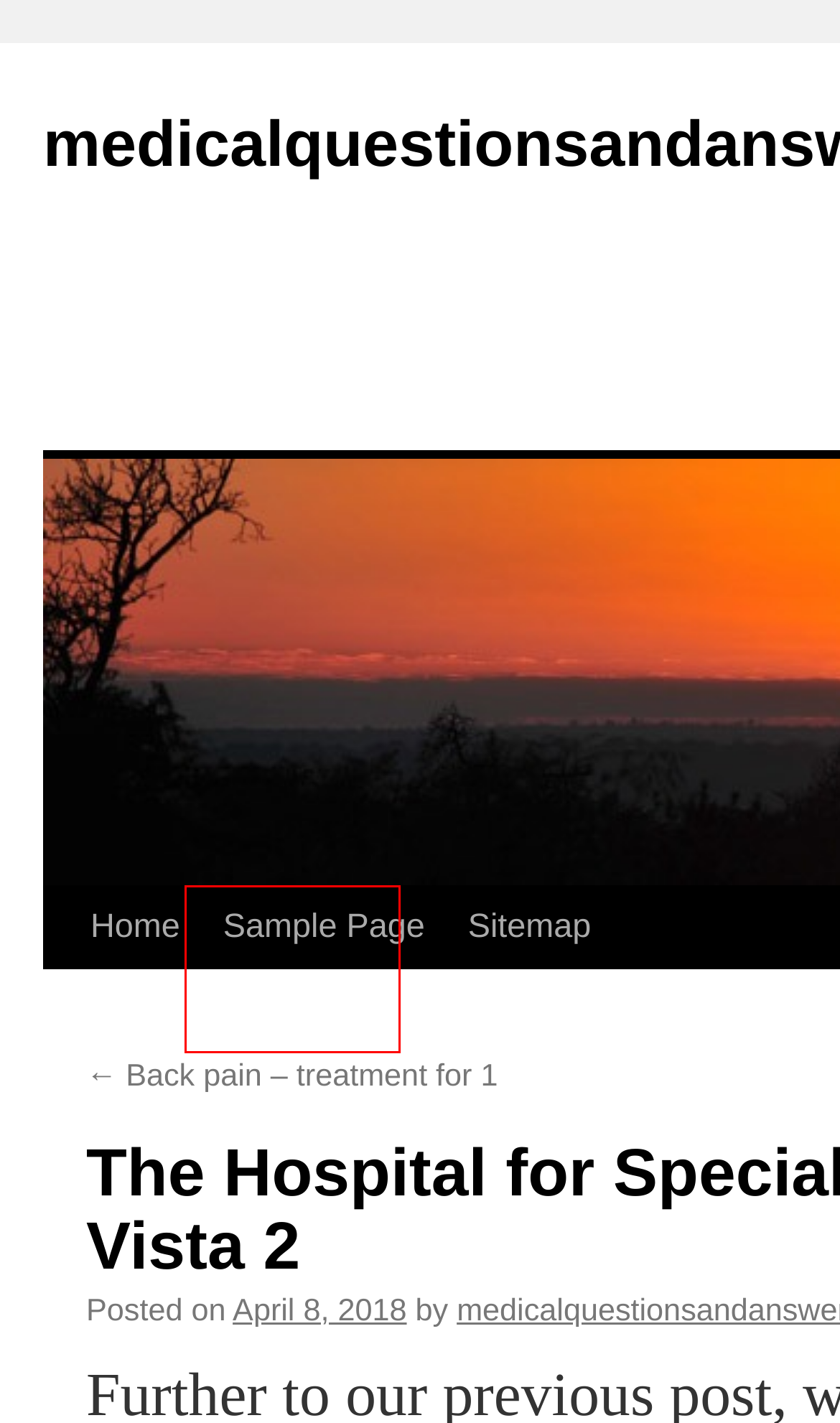You have a screenshot of a webpage with an element surrounded by a red bounding box. Choose the webpage description that best describes the new page after clicking the element inside the red bounding box. Here are the candidates:
A. Uncategorized | medicalquestionsandanswers.info
B. Sitemap | medicalquestionsandanswers.info
C. Ramsay Health Care – dealing with | medicalquestionsandanswers.info
D. Back pain – treatment for 1 | medicalquestionsandanswers.info
E. Sample Page | medicalquestionsandanswers.info
F. Dr Andrew James Brooks – Sydney Urologist 19 | medicalquestionsandanswers.info
G. Blog Tool, Publishing Platform, and CMS – WordPress.org
H. April | 2020 | medicalquestionsandanswers.info

E